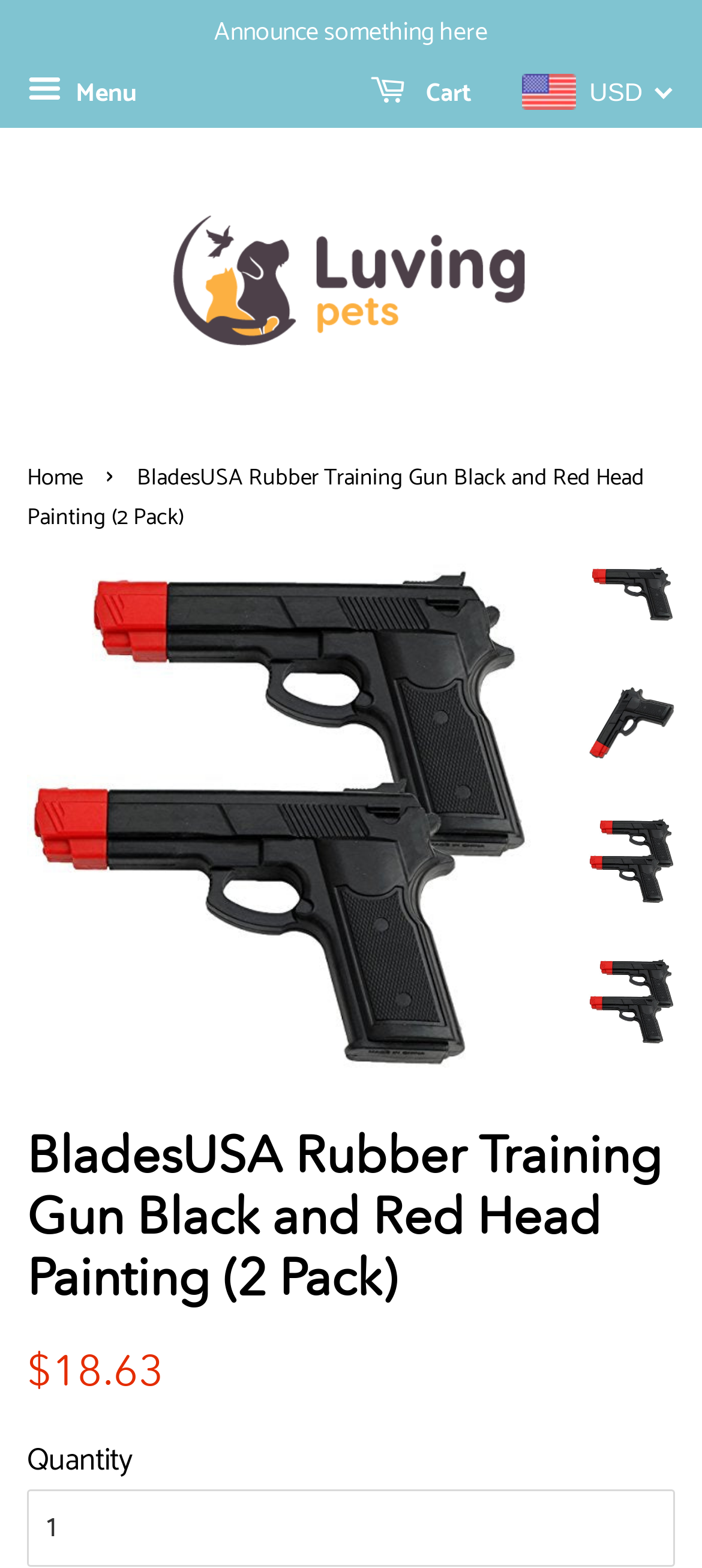Determine the bounding box of the UI component based on this description: "Global Payments". The bounding box coordinates should be four float values between 0 and 1, i.e., [left, top, right, bottom].

None